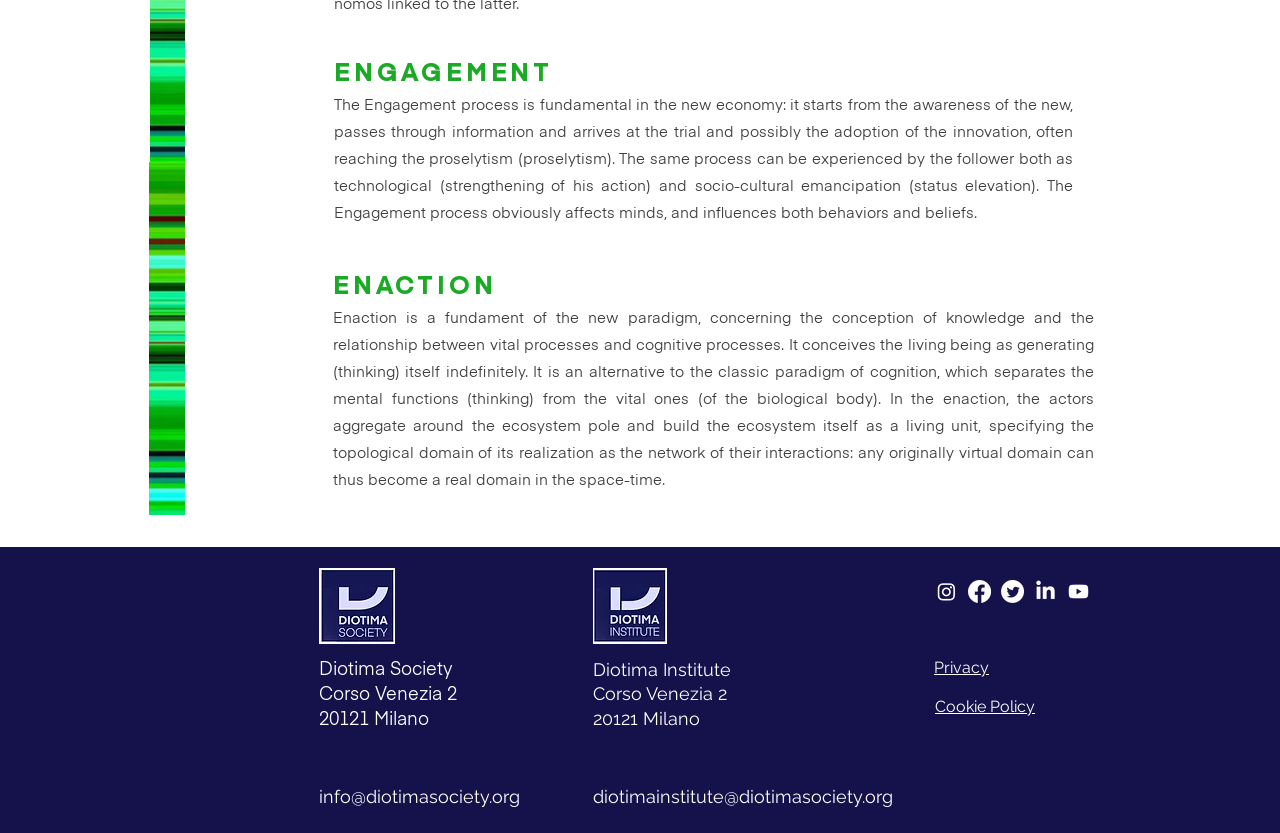What is the name of the society?
Based on the visual content, answer with a single word or a brief phrase.

Diotima Society